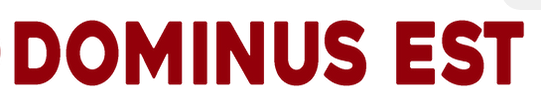What is the meaning of 'DOMINUS EST'?
Give a single word or phrase as your answer by examining the image.

The Lord is